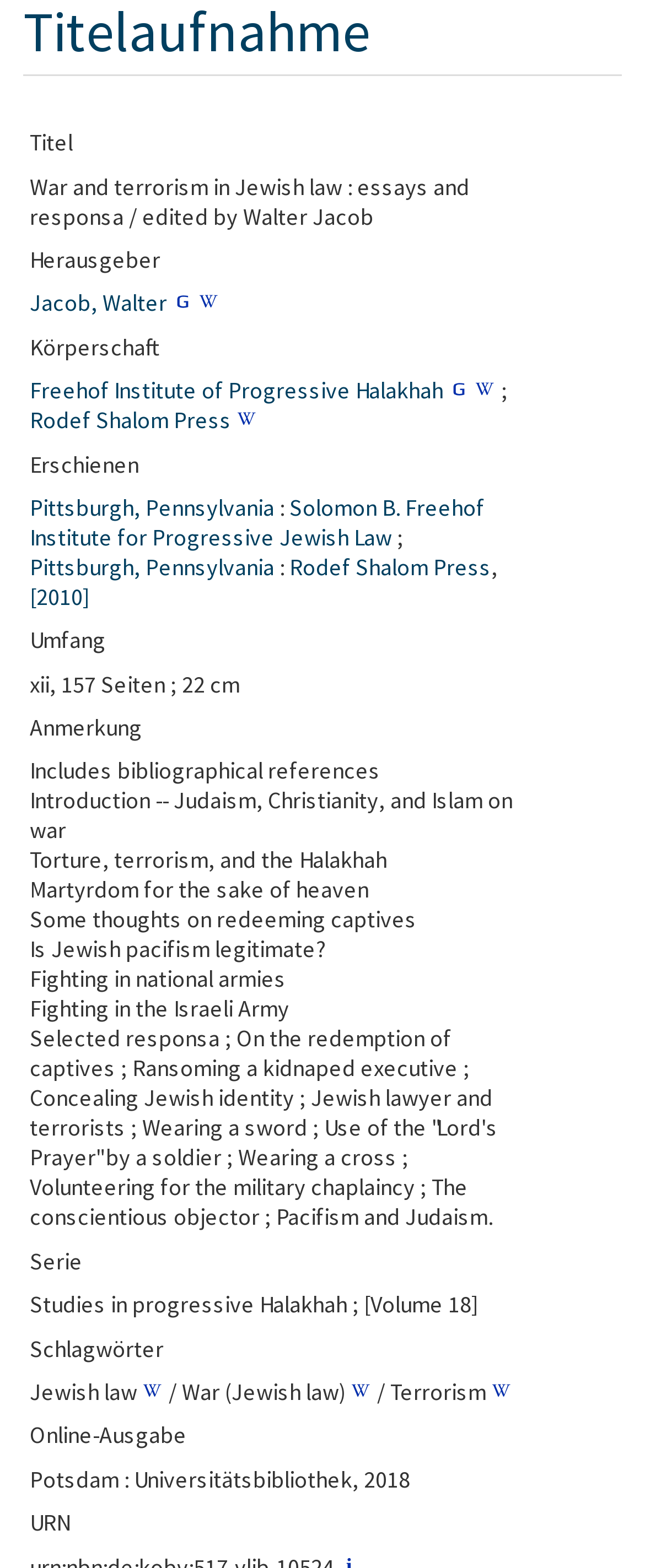Please specify the bounding box coordinates of the clickable region necessary for completing the following instruction: "Get more information about Freehof Institute of Progressive Halakhah". The coordinates must consist of four float numbers between 0 and 1, i.e., [left, top, right, bottom].

[0.046, 0.239, 0.687, 0.258]